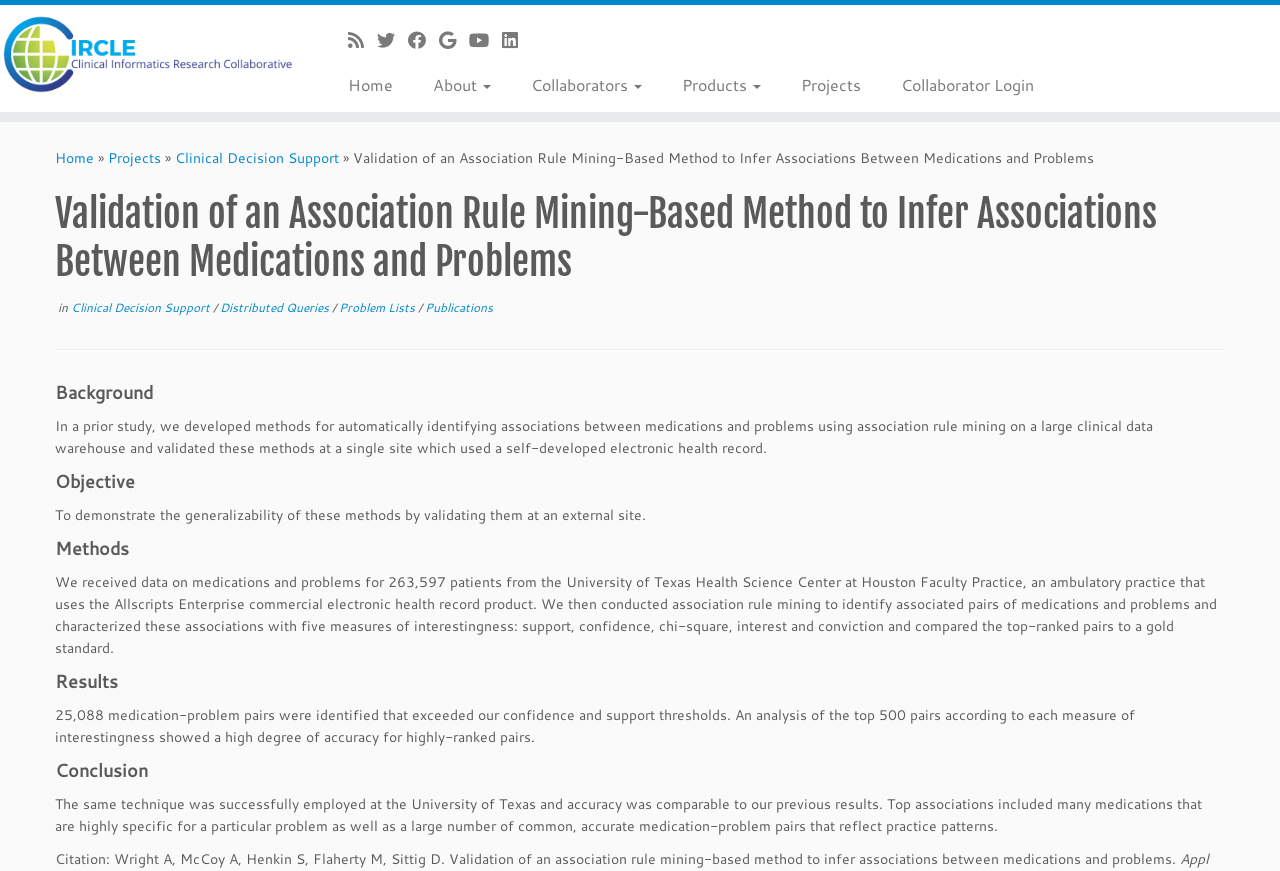Locate the bounding box coordinates of the UI element described by: "Clinical Decision Support". Provide the coordinates as four float numbers between 0 and 1, formatted as [left, top, right, bottom].

[0.137, 0.17, 0.265, 0.193]